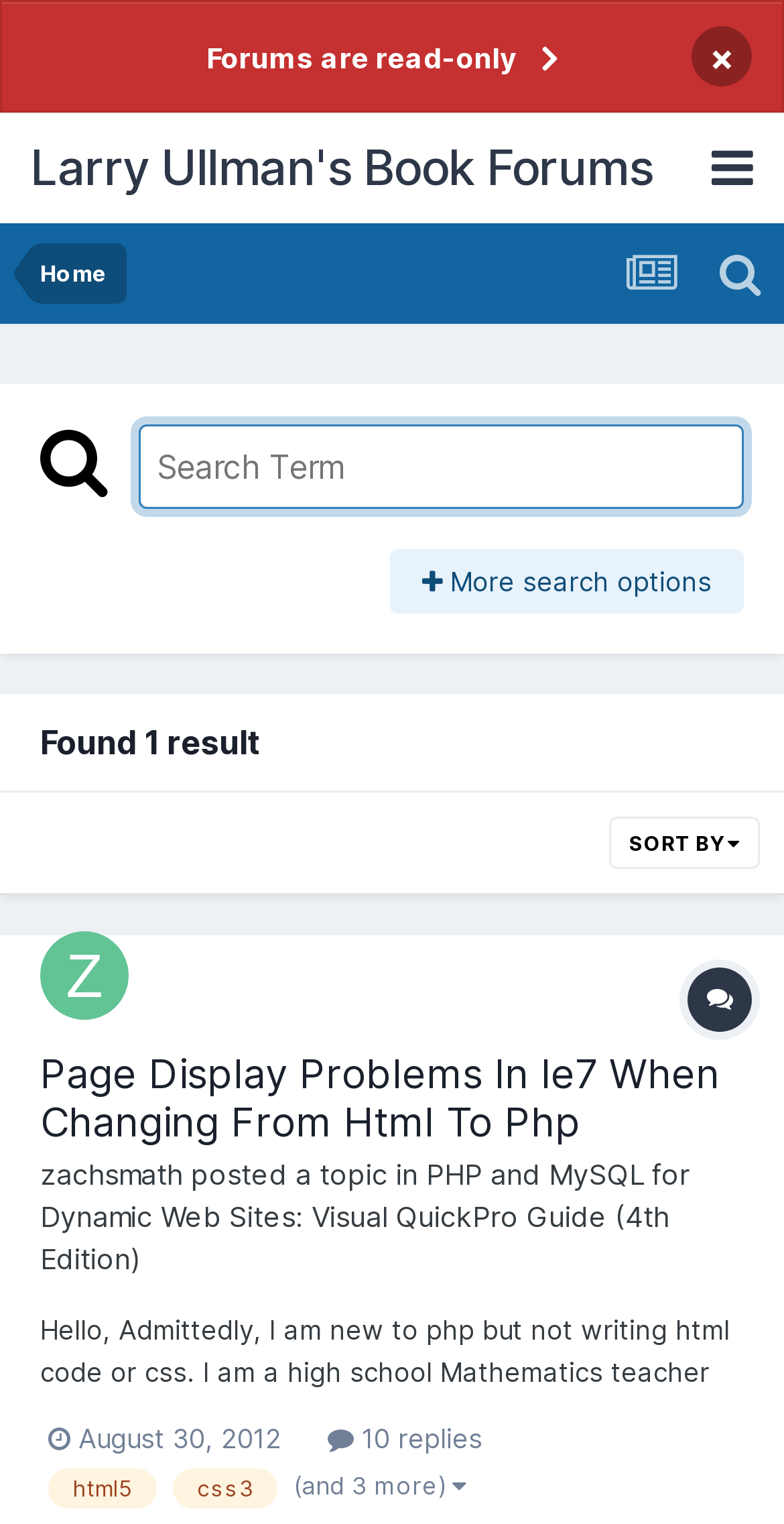Please determine the bounding box coordinates of the area that needs to be clicked to complete this task: 'View the user profile of 'zachsmath''. The coordinates must be four float numbers between 0 and 1, formatted as [left, top, right, bottom].

[0.051, 0.612, 0.164, 0.67]